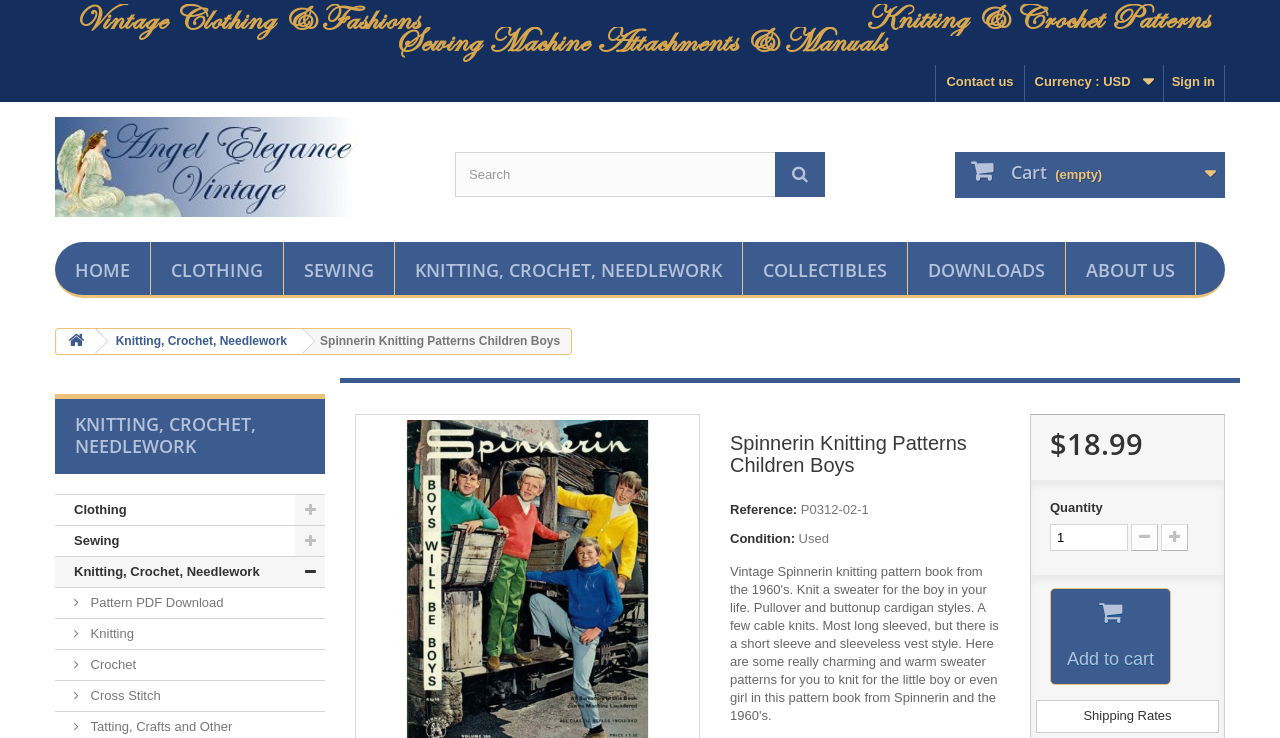Give a detailed explanation of the elements present on the webpage.

This webpage is about knitting patterns for children and boys, with a vintage 1960s flair. At the top, there is a navigation bar with links to various sections, including "HOME", "CLOTHING", "SEWING", "KNITTING, CROCHET, NEEDLEWORK", "COLLECTIBLES", "DOWNLOADS", and "ABOUT US". Below the navigation bar, there is a search box with a magnifying glass icon and a cart icon with a link to view the cart.

On the left side of the page, there is a menu with links to different categories, including "Clothing", "Sewing", "Knitting, Crochet, Needlework", and others. Below the menu, there is a section with a heading "Spinnerin Knitting Patterns Children Boys" and a subheading "Reference: P0312-02-1". This section contains information about a specific knitting pattern, including its condition, which is "Used", and its price, which is $18.99.

To the right of this section, there is a quantity selector with a spin button and links to increase or decrease the quantity. Below the quantity selector, there is an "Add to cart" button. At the bottom of the page, there is a link to view shipping rates.

Throughout the page, there are several images, including a logo for "Angel Elegance Vintage" and a banner with a vintage clothing theme. The overall layout is organized, with clear headings and concise text, making it easy to navigate and find specific information.